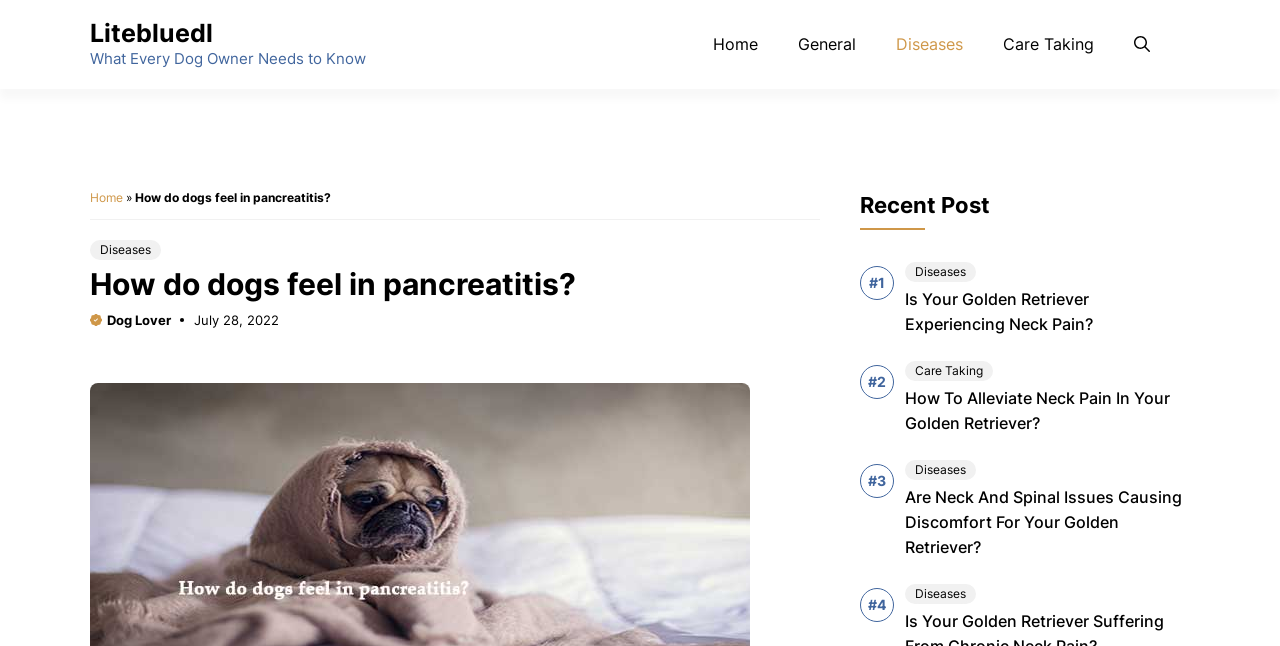Give a detailed account of the webpage.

This webpage is about a blog post titled "How do dogs feel in pancreatitis?" and appears to be a health-related article. At the top, there is a banner with a link to the website "Litebluedl" and a static text "What Every Dog Owner Needs to Know". Below the banner, there is a navigation menu with links to "Home", "General", "Diseases", and "Care Taking", as well as a search button.

The main content of the webpage is divided into two sections. On the left side, there is a heading with the title of the blog post, accompanied by two small images and a link to "Dog Lover". Below the heading, there is a time stamp indicating that the post was published on July 28, 2022.

On the right side, there is a section titled "Recent Post" with several links to other articles, including "Is Your Golden Retriever Experiencing Neck Pain?", "How To Alleviate Neck Pain In Your Golden Retriever?", and "Are Neck And Spinal Issues Causing Discomfort For Your Golden Retriever?". These links are categorized under "Diseases" and "Care Taking".

The webpage also has a meta description that mentions common clinical signs of pancreatitis in dogs, including vomiting, nausea, fever, lethargy, diarrhea, and abdominal pain.